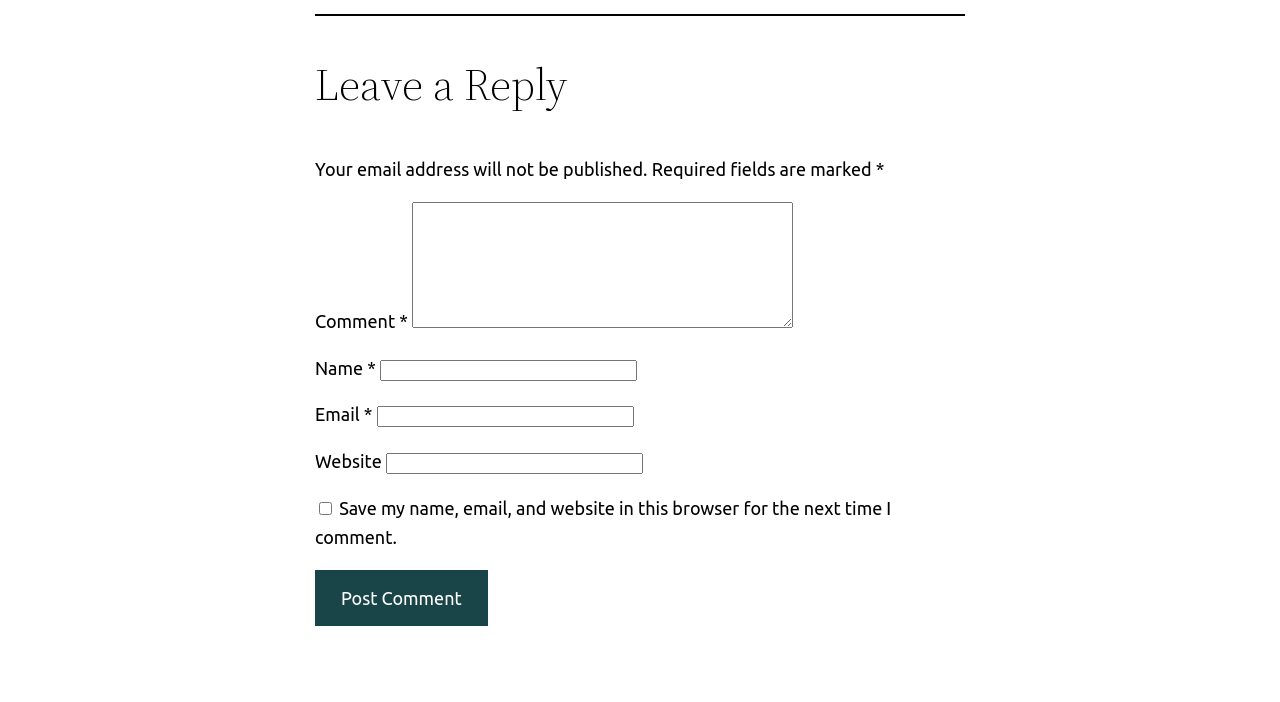What is the text of the button at the bottom?
Using the visual information from the image, give a one-word or short-phrase answer.

Post Comment